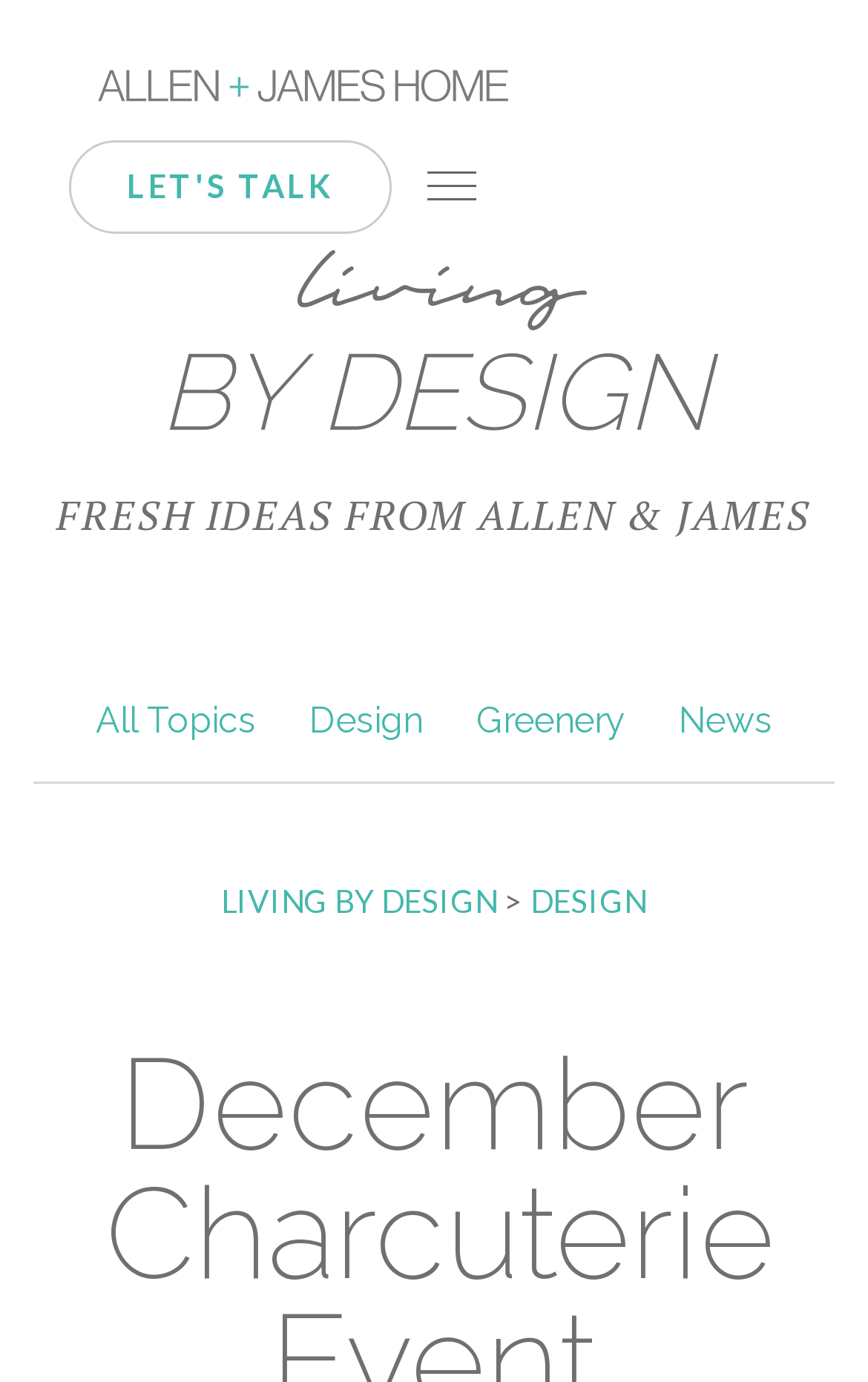Determine the bounding box coordinates of the clickable area required to perform the following instruction: "Click on LET'S TALK". The coordinates should be represented as four float numbers between 0 and 1: [left, top, right, bottom].

[0.079, 0.102, 0.451, 0.17]